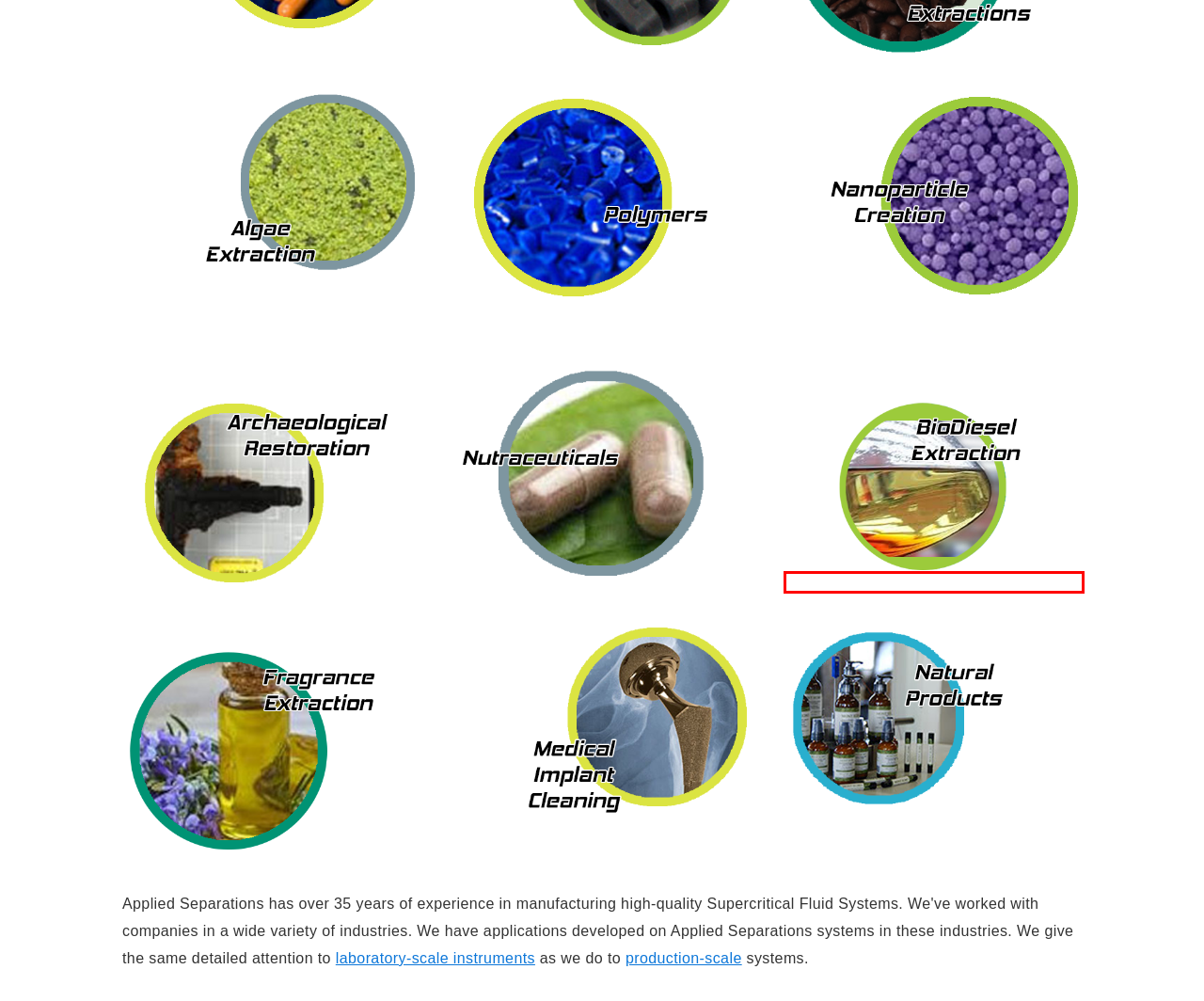Examine the screenshot of a webpage with a red rectangle bounding box. Select the most accurate webpage description that matches the new webpage after clicking the element within the bounding box. Here are the candidates:
A. Metal Injection Molding (MIM) - Supercritical Fluids from Applied Separations
B. Artifact Restoration - Supercritical Fluids from Applied Separations
C. Natural Products - Supercritical Fluids from Applied Separations
D. Nanoparticles - Supercritical Fluids from Applied Separations
E. Fragrances - Supercritical Fluids from Applied Separations
F. BioDiesel - Supercritical Fluids from Applied Separations
G. Algae - Supercritical Fluids from Applied Separations
H. Pharmaceutical Extractions - Supercritical Fluids from Applied Separations

F